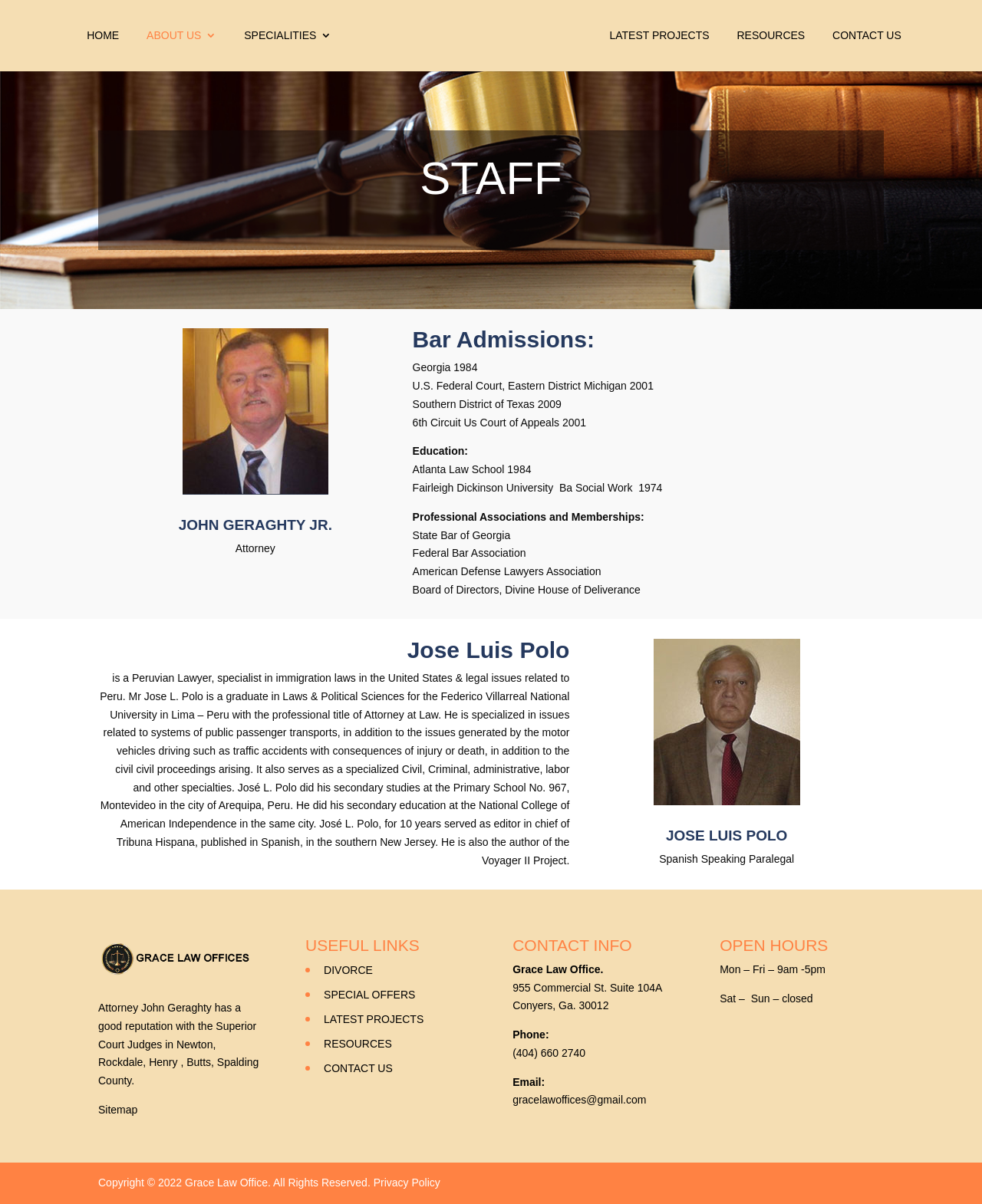What are the office hours of the Grace Law Office?
Refer to the screenshot and respond with a concise word or phrase.

Mon - Fri - 9am - 5pm